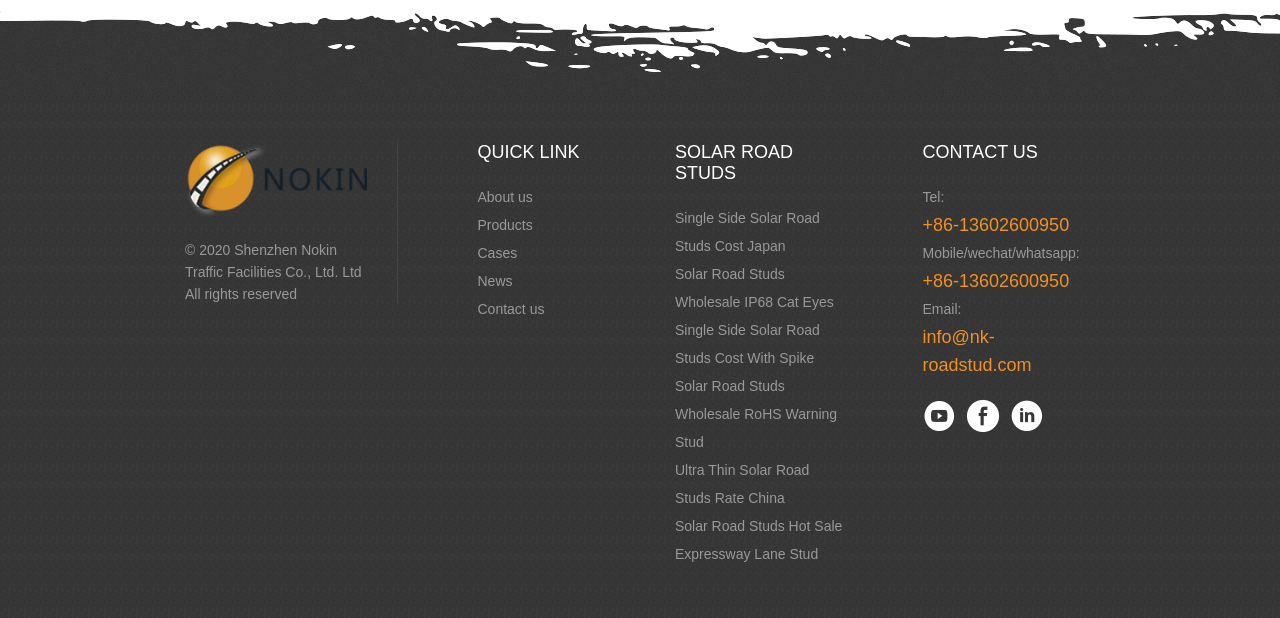Specify the bounding box coordinates of the area that needs to be clicked to achieve the following instruction: "Contact us through phone number".

[0.721, 0.341, 0.848, 0.387]